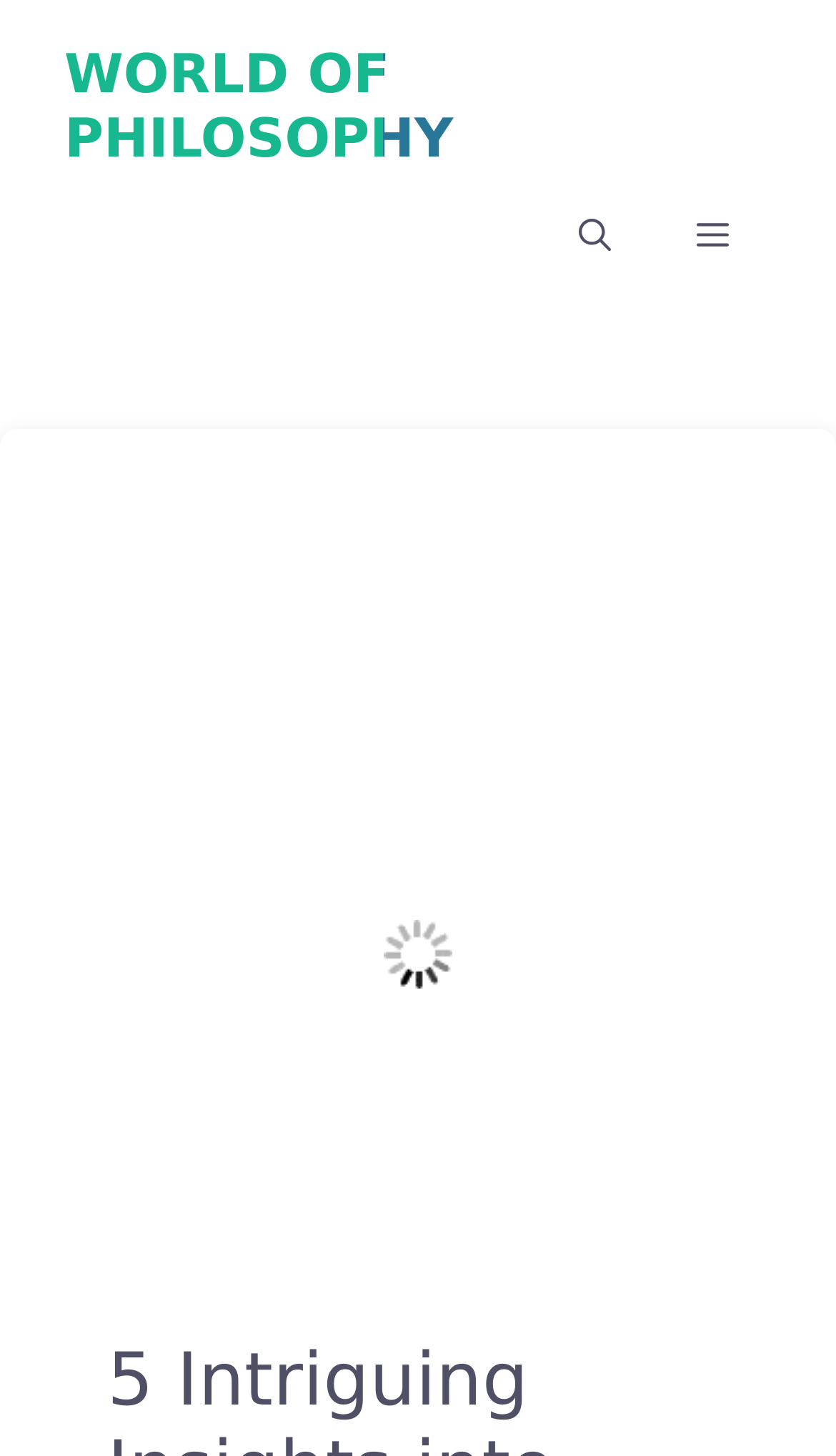Please find the bounding box for the UI component described as follows: "Staple64259".

None